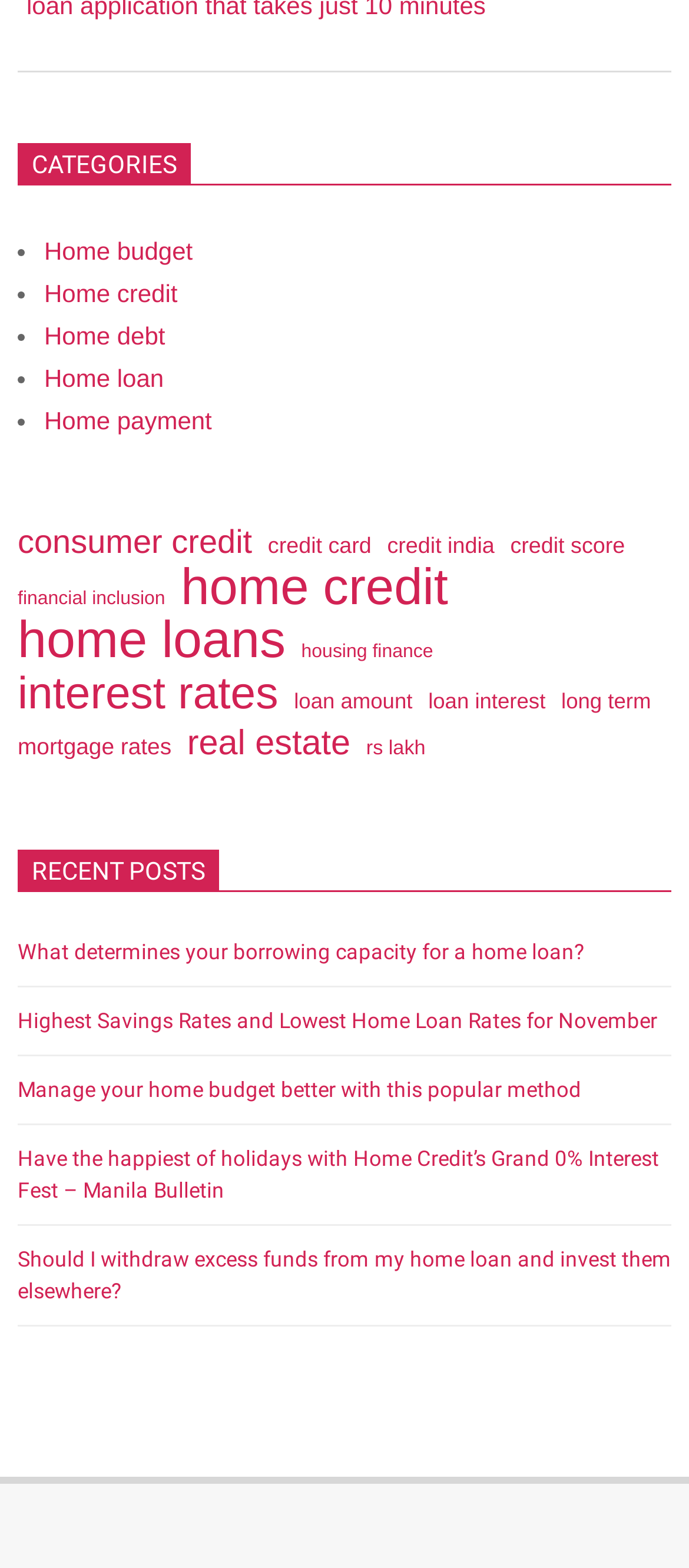Specify the bounding box coordinates of the element's region that should be clicked to achieve the following instruction: "View 'What determines your borrowing capacity for a home loan?'". The bounding box coordinates consist of four float numbers between 0 and 1, in the format [left, top, right, bottom].

[0.026, 0.599, 0.849, 0.615]